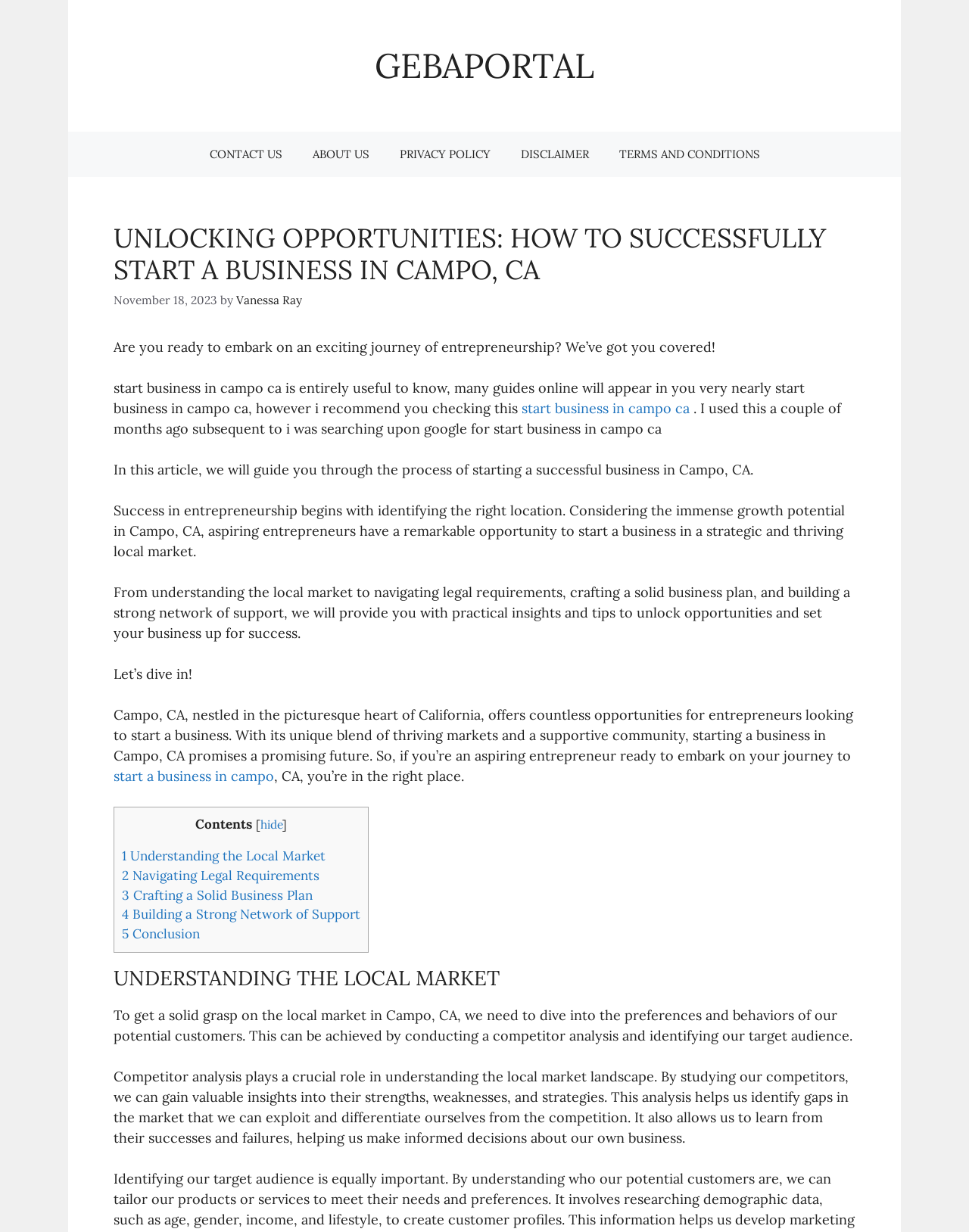Determine the bounding box coordinates of the region I should click to achieve the following instruction: "Click the '1 Understanding the Local Market' link". Ensure the bounding box coordinates are four float numbers between 0 and 1, i.e., [left, top, right, bottom].

[0.126, 0.688, 0.336, 0.702]